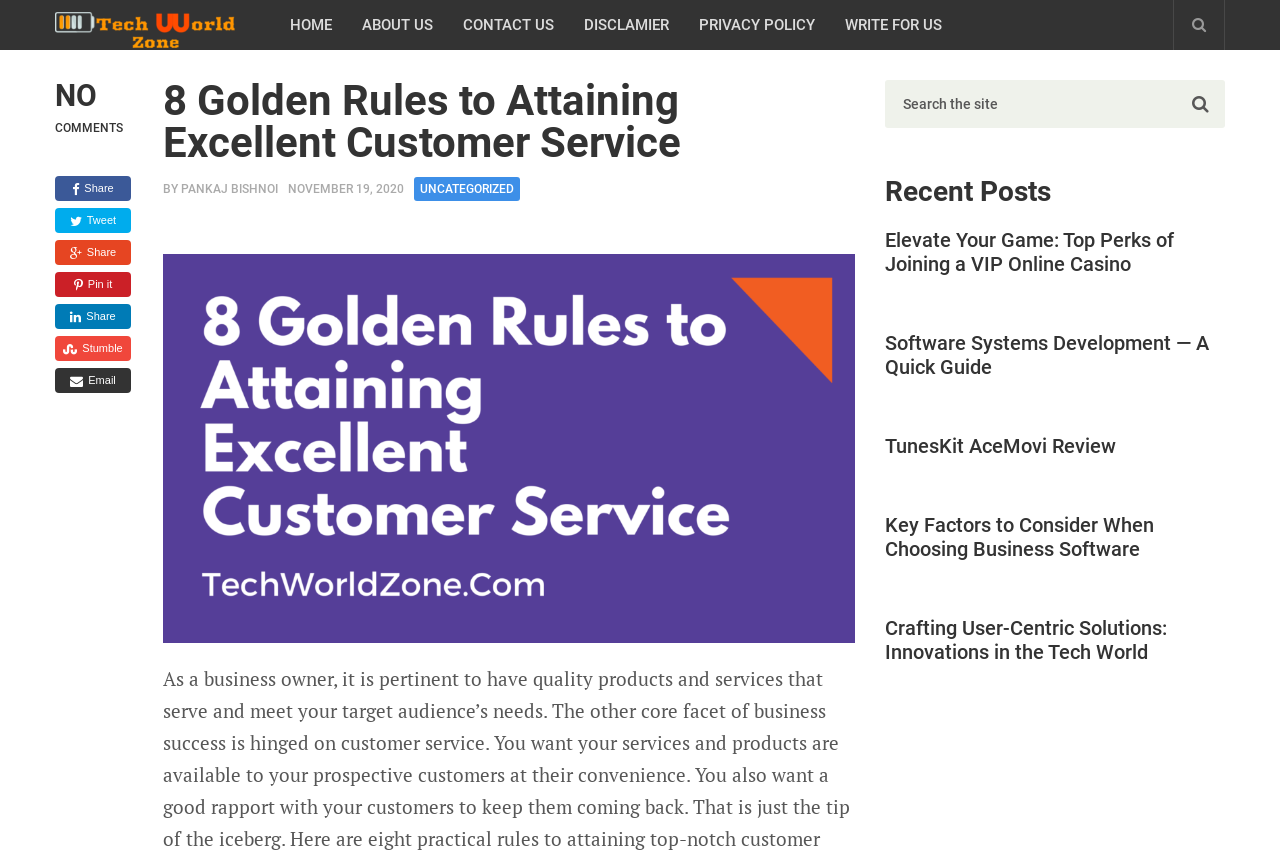What is the category of the article '8 Golden Rules to Attaining Excellent Customer Service'?
Using the image as a reference, answer the question with a short word or phrase.

UNCATEGORIZED